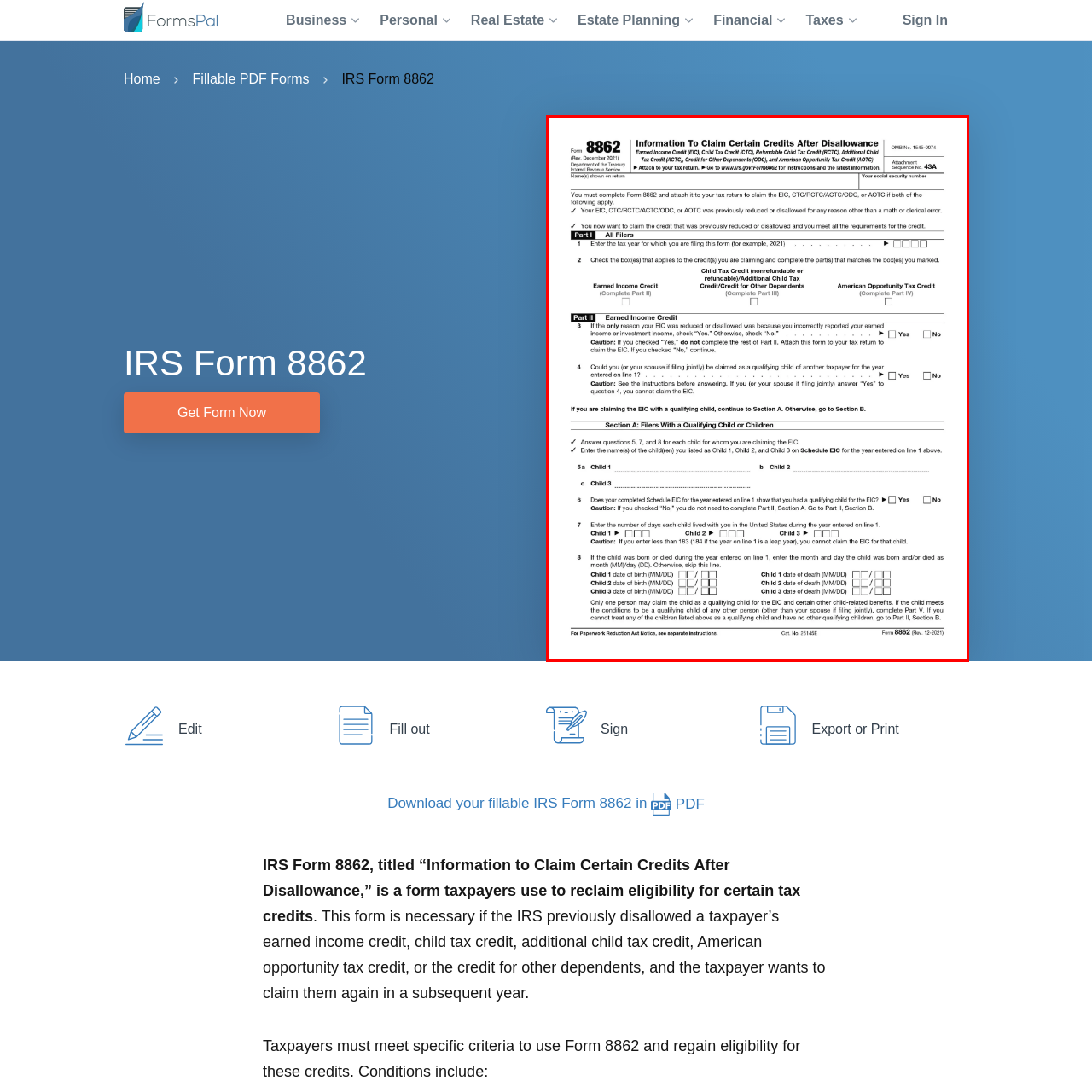What credits can taxpayers claim using this form?
Inspect the image portion within the red bounding box and deliver a detailed answer to the question.

The top section of the form requires taxpayers to check relevant boxes to indicate the credits they are claiming. The credits mentioned in the caption are the Earned Income Credit, Child Tax Credit, and American Opportunity Tax Credit, which suggests that these are the credits that taxpayers can claim using this form.